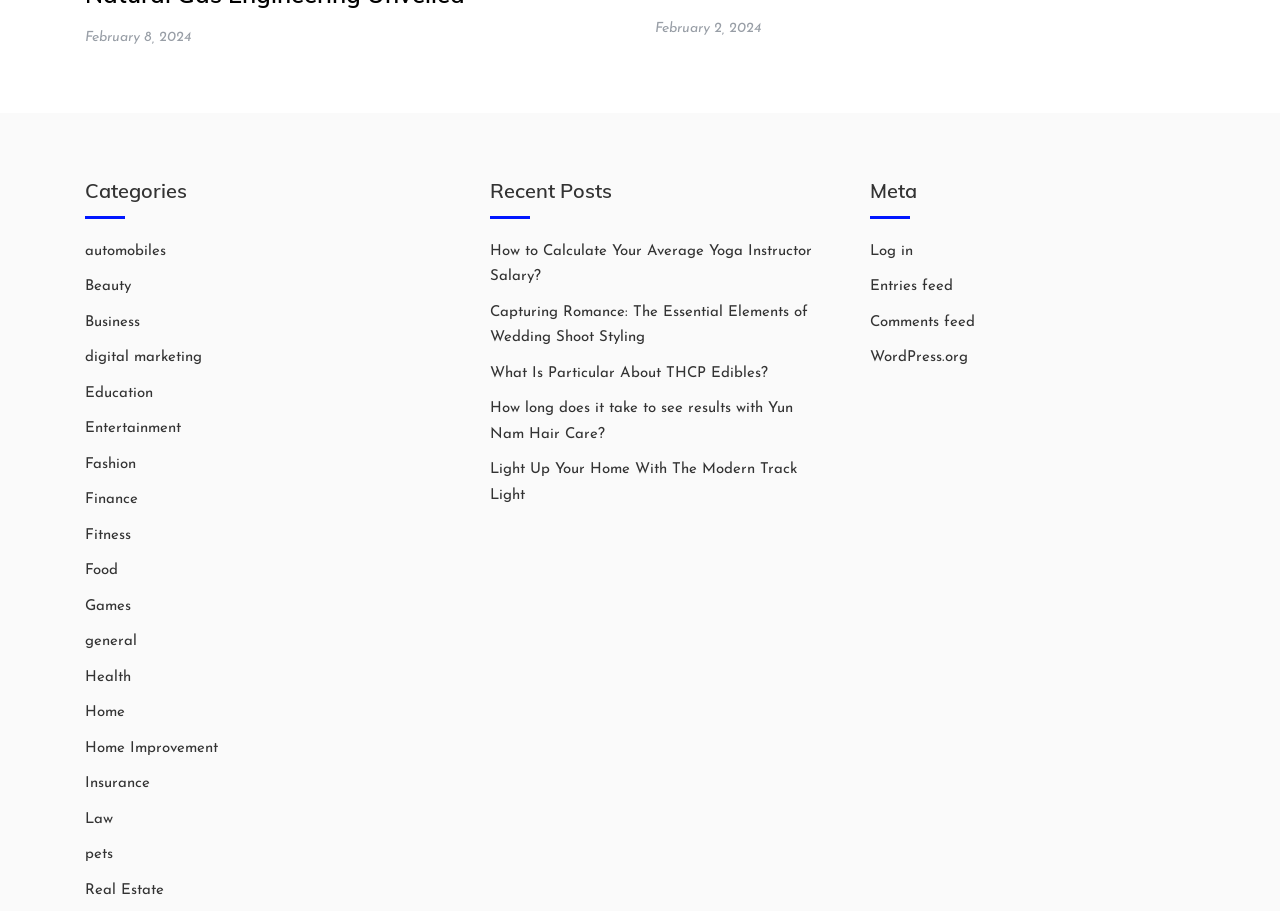Find the bounding box coordinates of the clickable area required to complete the following action: "Read about automobiles".

[0.066, 0.262, 0.13, 0.29]